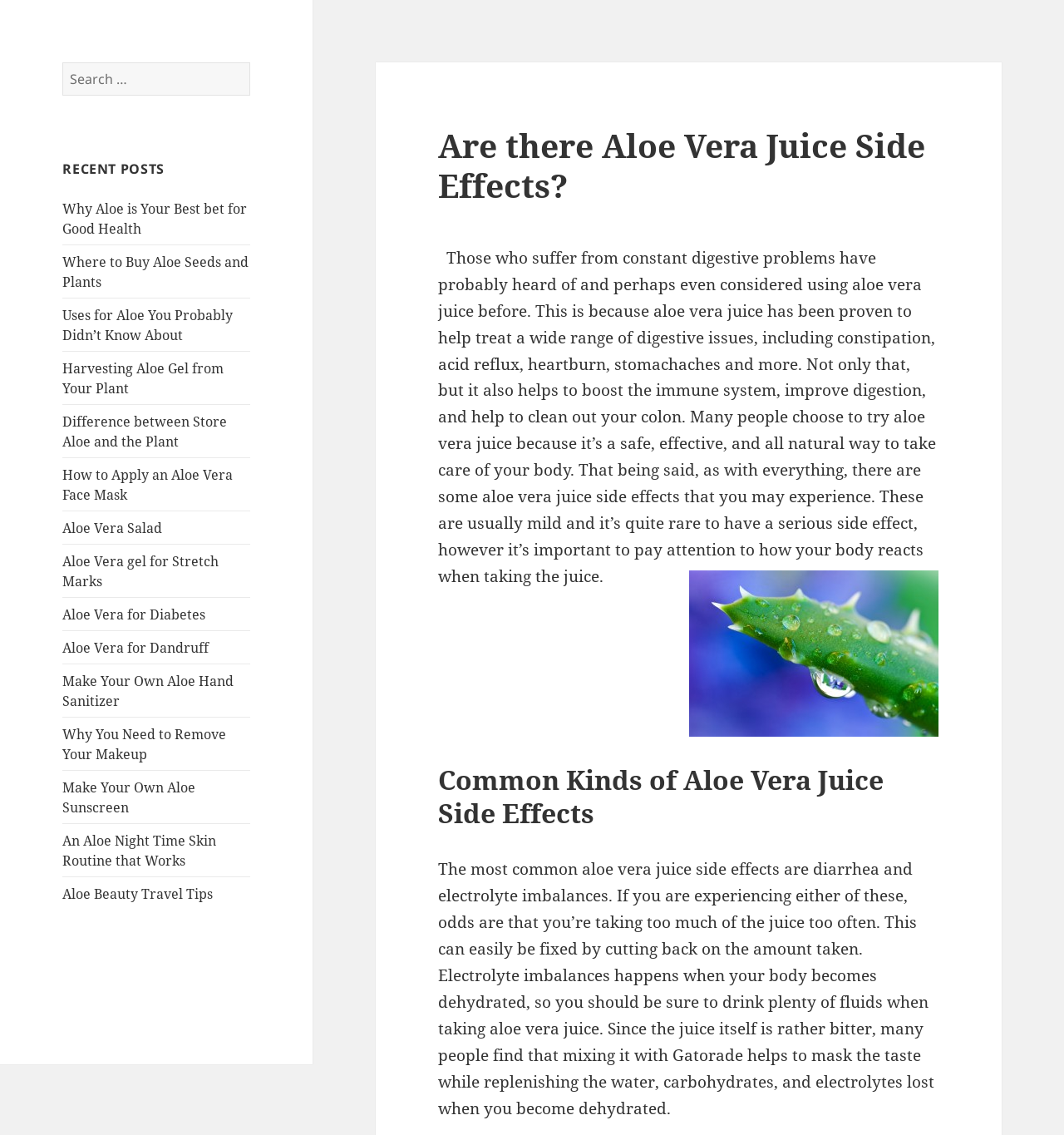Please provide the bounding box coordinate of the region that matches the element description: Aloe Beauty Travel Tips. Coordinates should be in the format (top-left x, top-left y, bottom-right x, bottom-right y) and all values should be between 0 and 1.

[0.059, 0.779, 0.2, 0.795]